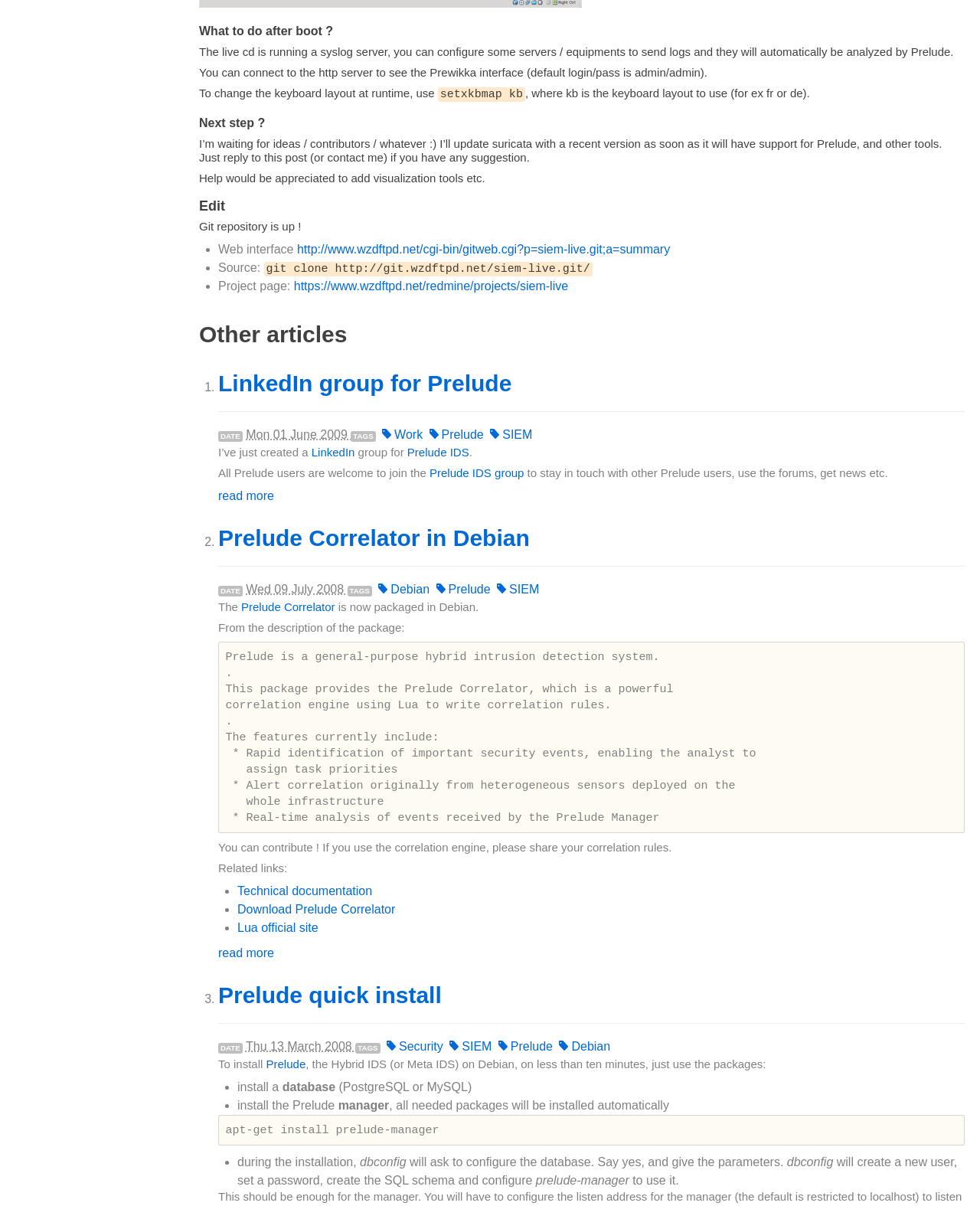Answer the following in one word or a short phrase: 
What is the purpose of the LinkedIn group for Prelude?

To stay in touch with other Prelude users